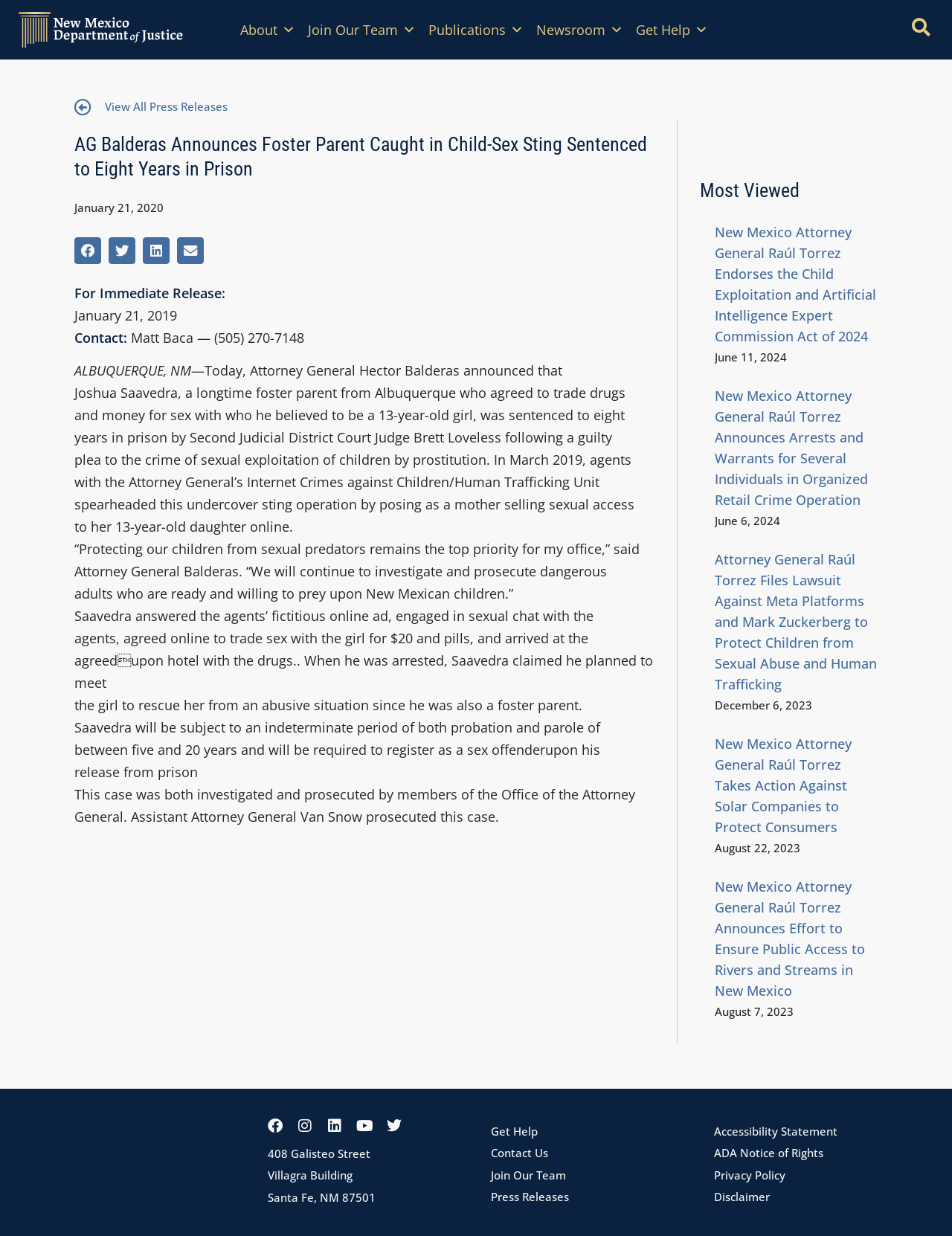Determine the bounding box for the UI element that matches this description: "View All Press Releases".

[0.11, 0.08, 0.239, 0.092]